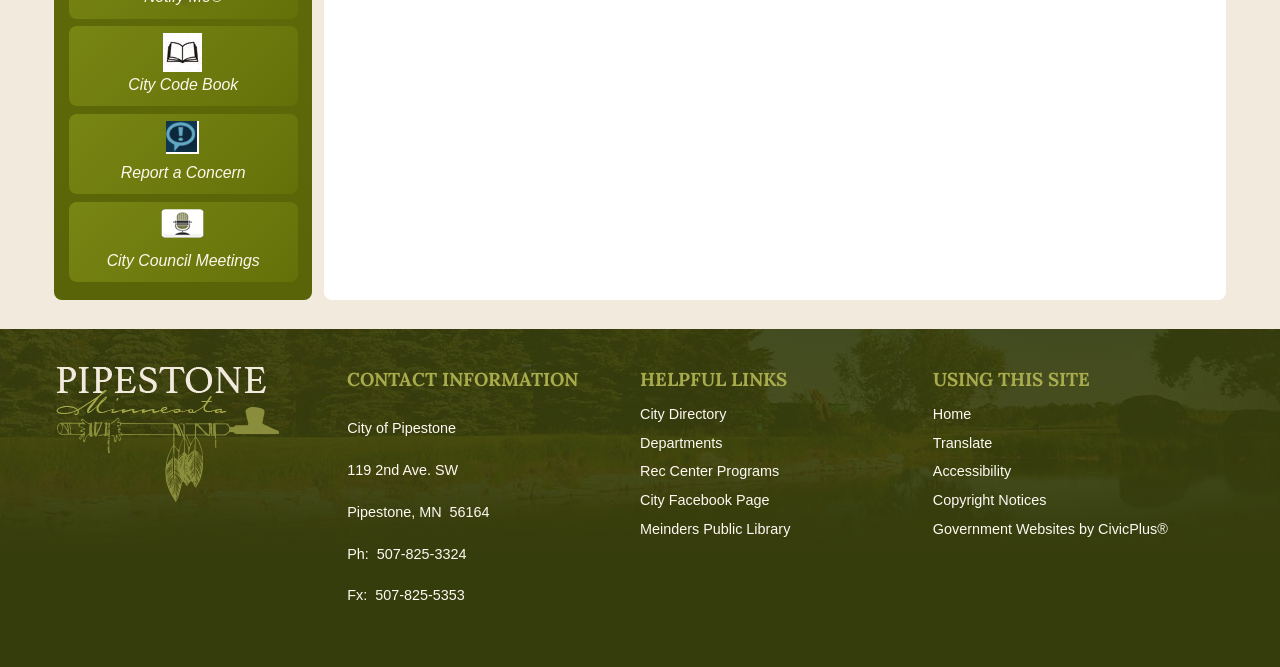How many links are in the 'HELPFUL LINKS' section?
Please answer the question as detailed as possible.

I counted the number of links in the 'HELPFUL LINKS' section and found 6 links, including 'City Directory', 'Departments', and 'Meinders Public Library'.